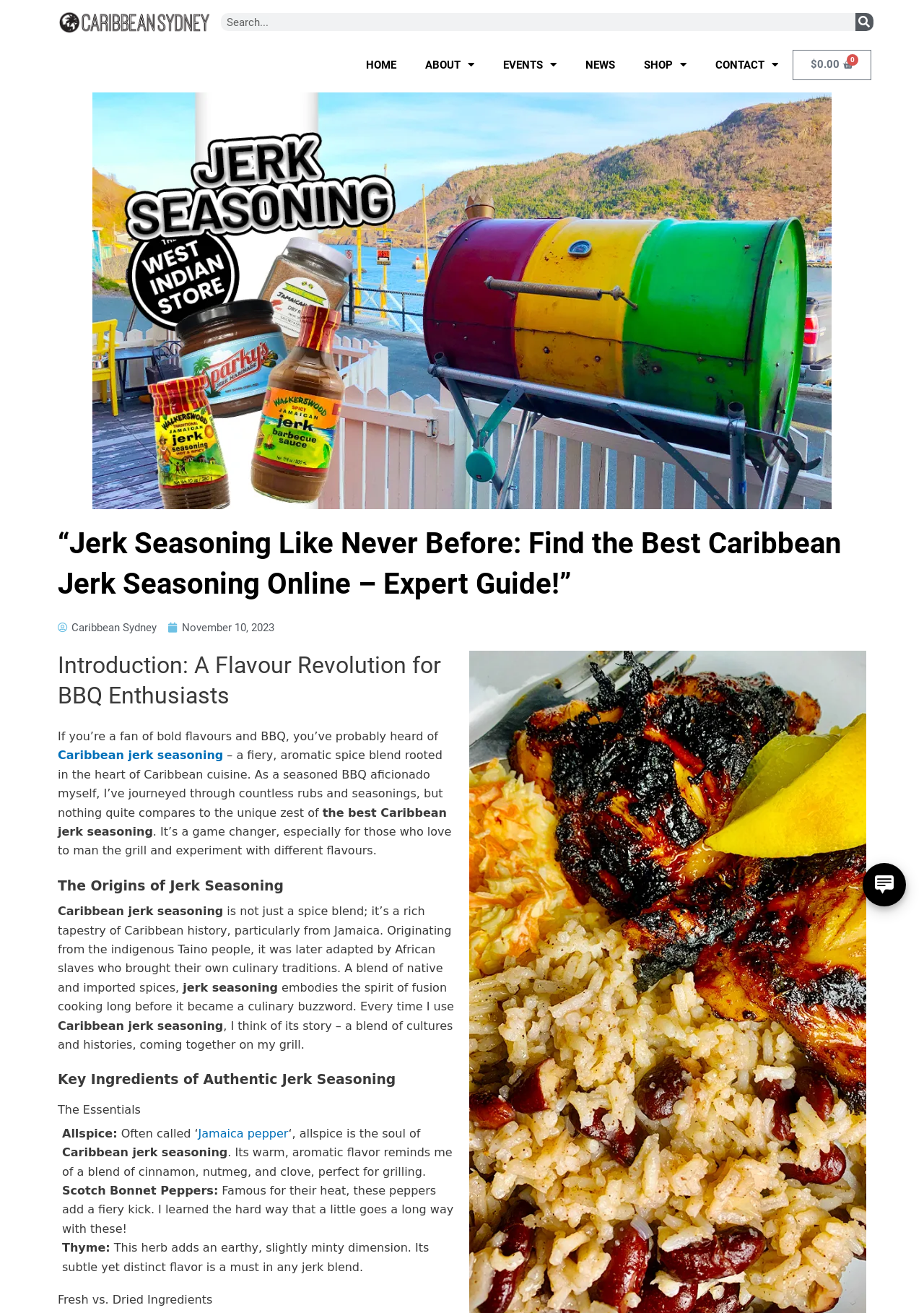Can you identify and provide the main heading of the webpage?

“Jerk Seasoning Like Never Before: Find the Best Caribbean Jerk Seasoning Online – Expert Guide!”